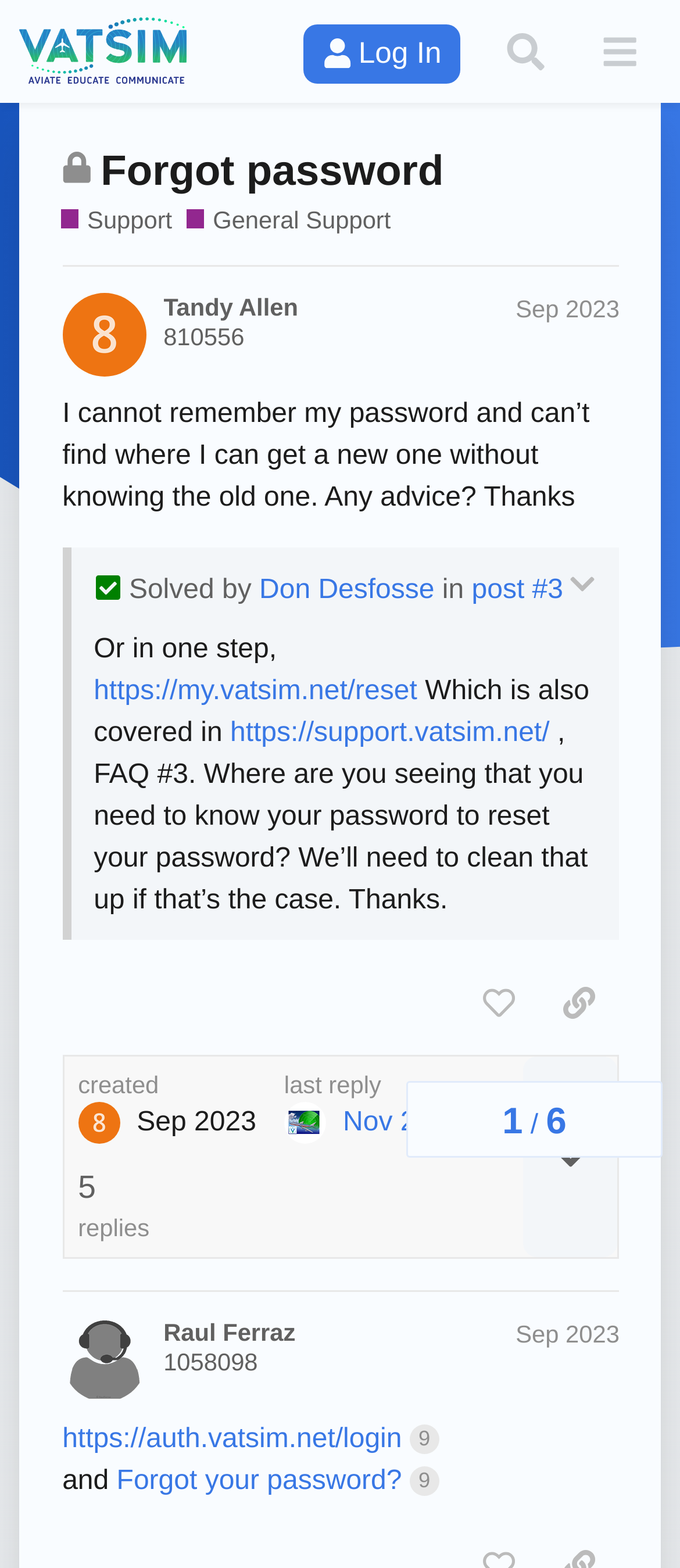Given the element description, predict the bounding box coordinates in the format (top-left x, top-left y, bottom-right x, bottom-right y). Make sure all values are between 0 and 1. Here is the element description: Forgot your password? 9

[0.171, 0.936, 0.646, 0.955]